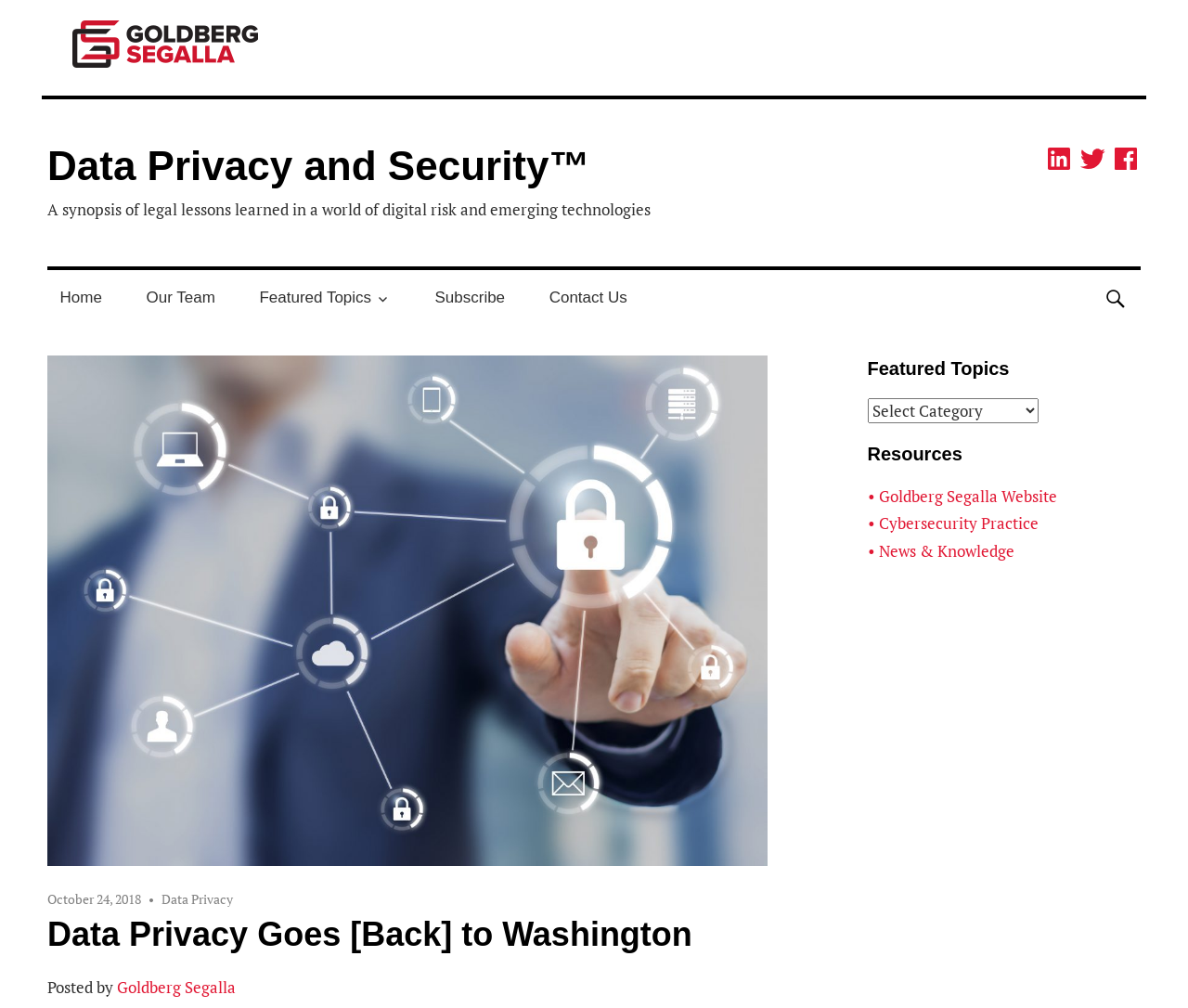Specify the bounding box coordinates of the element's region that should be clicked to achieve the following instruction: "Search for something". The bounding box coordinates consist of four float numbers between 0 and 1, in the format [left, top, right, bottom].

[0.919, 0.268, 0.96, 0.321]